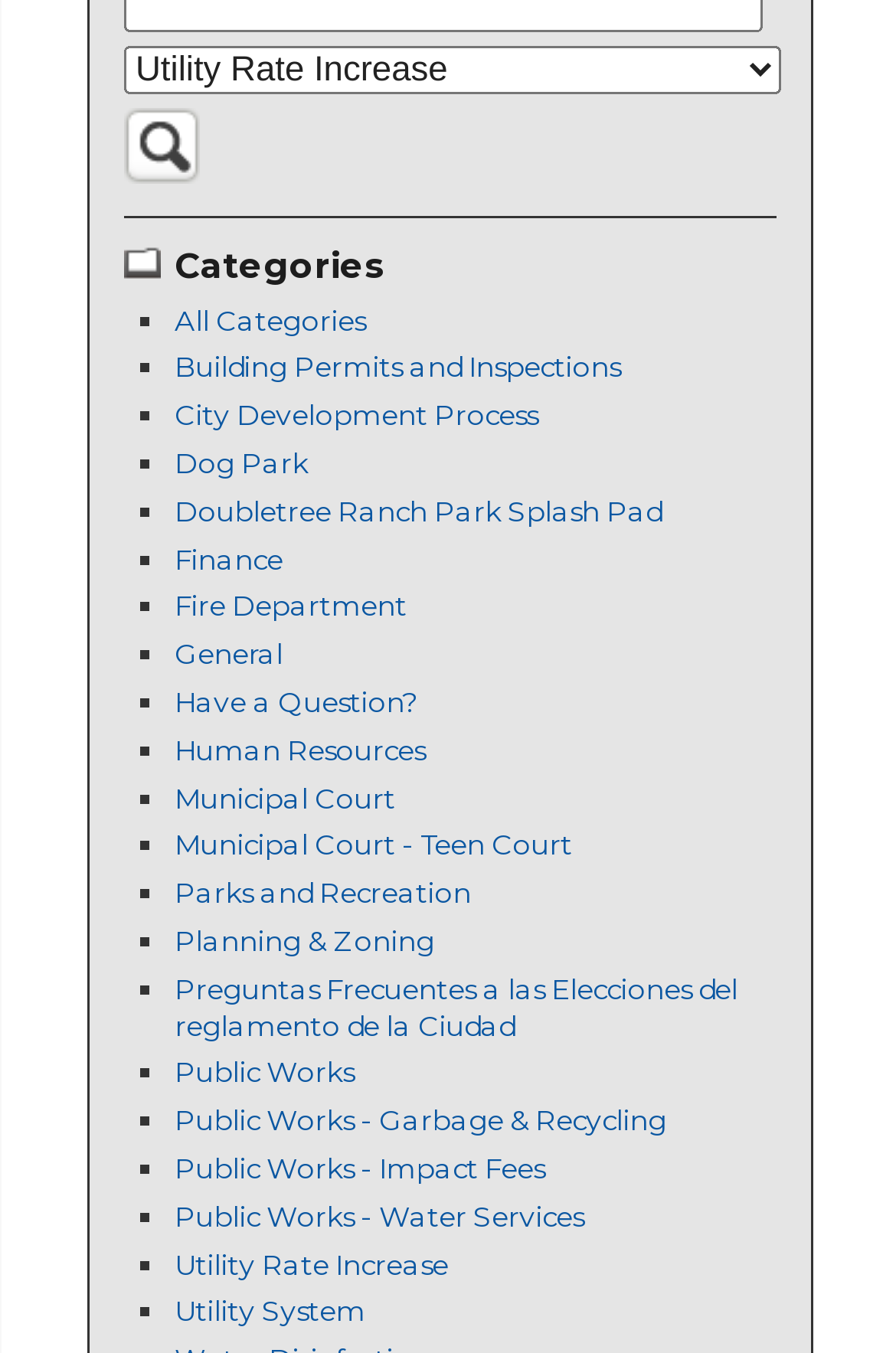Determine the bounding box coordinates (top-left x, top-left y, bottom-right x, bottom-right y) of the UI element described in the following text: Building Permits and Inspections

[0.195, 0.259, 0.692, 0.284]